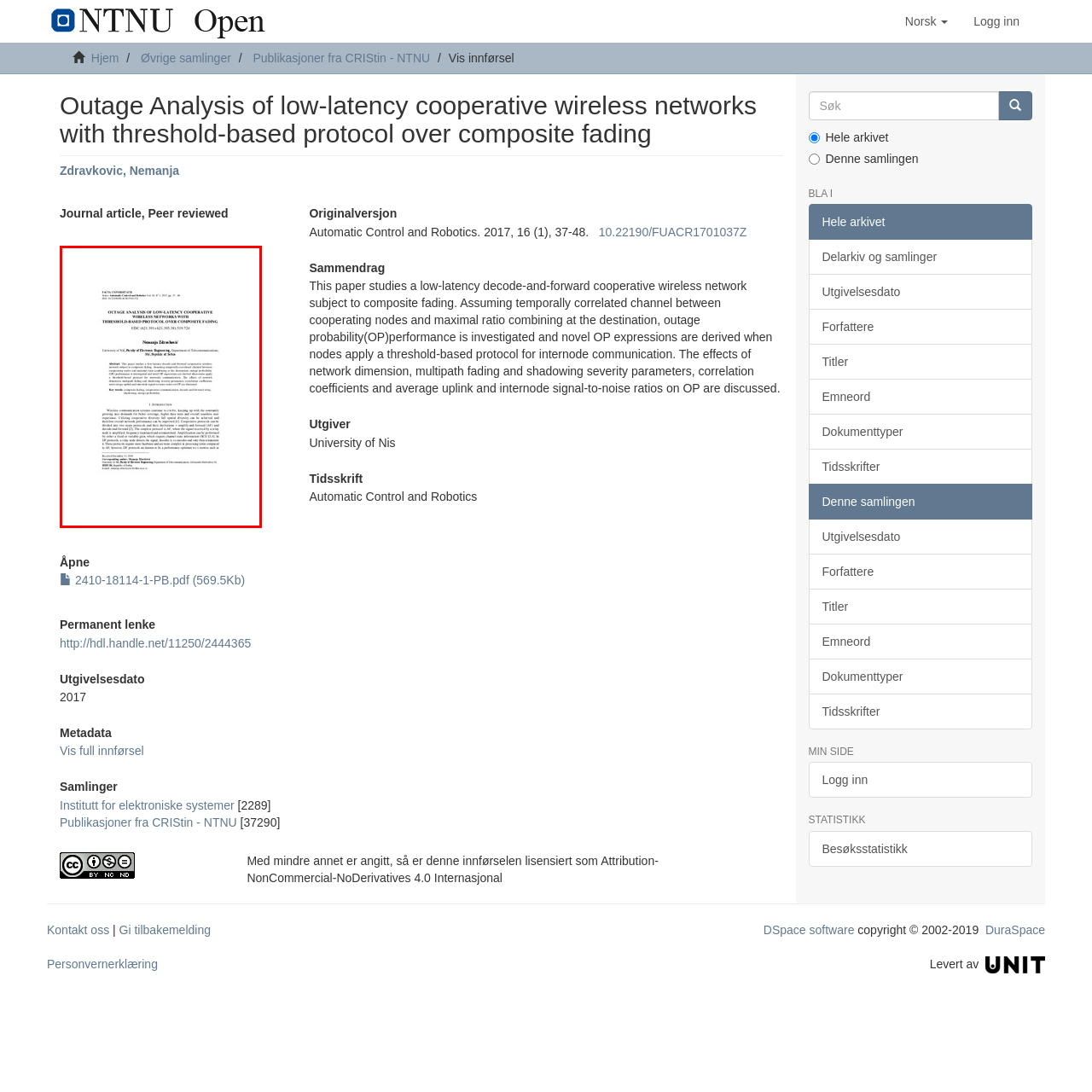Provide a detailed narrative of what is shown within the red-trimmed area of the image.

The image displays a scholarly article titled "Outage Analysis of Low-Latency Cooperative Wireless Networks with Threshold-Based Protocol Over Composite Fading," authored by Nemanja Zdravkovic. This journal article, published in the "Automatic Control and Robotics" journal, delves into the complexities of low-latency decode-and-forward cooperative wireless networks impacted by composite fading conditions. The abstract outlines the study's primary focus on understanding the outage probability performance, considering various influencing factors such as channel correlation, network dimensions, and signal-to-noise ratios. The article is positioned within an academic context, contributing to literature on wireless communication systems, and is peer-reviewed for academic credibility. The image serves as a thumbnail, summarizing the foundational aspects of the research presented.